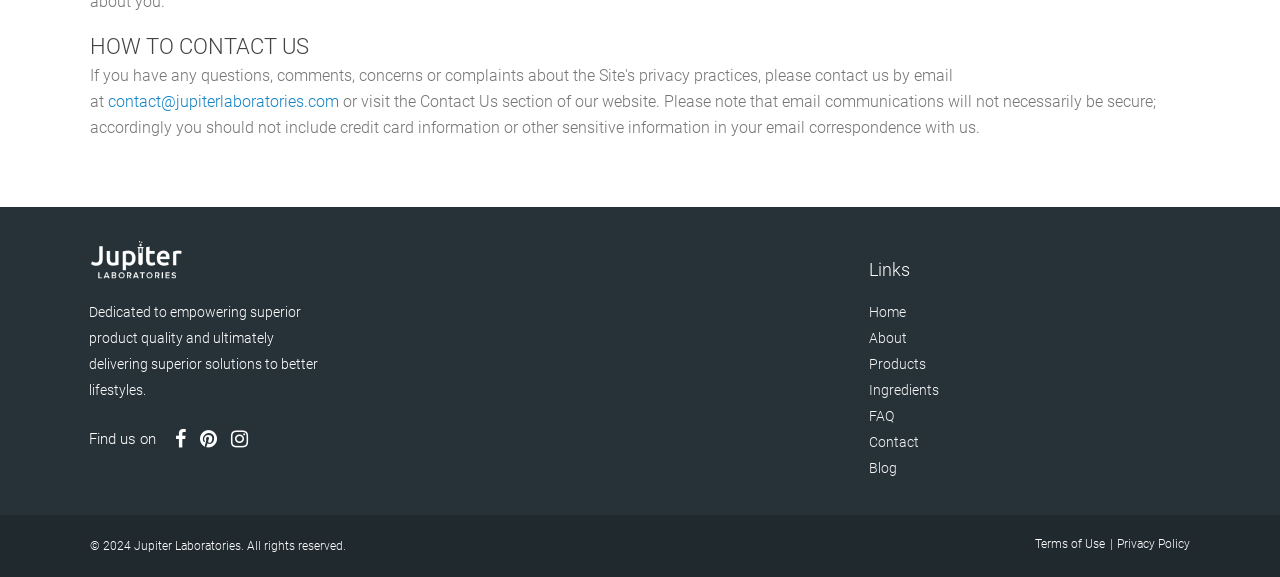Locate the bounding box coordinates of the element I should click to achieve the following instruction: "Visit the Contact Us section".

[0.07, 0.159, 0.903, 0.237]